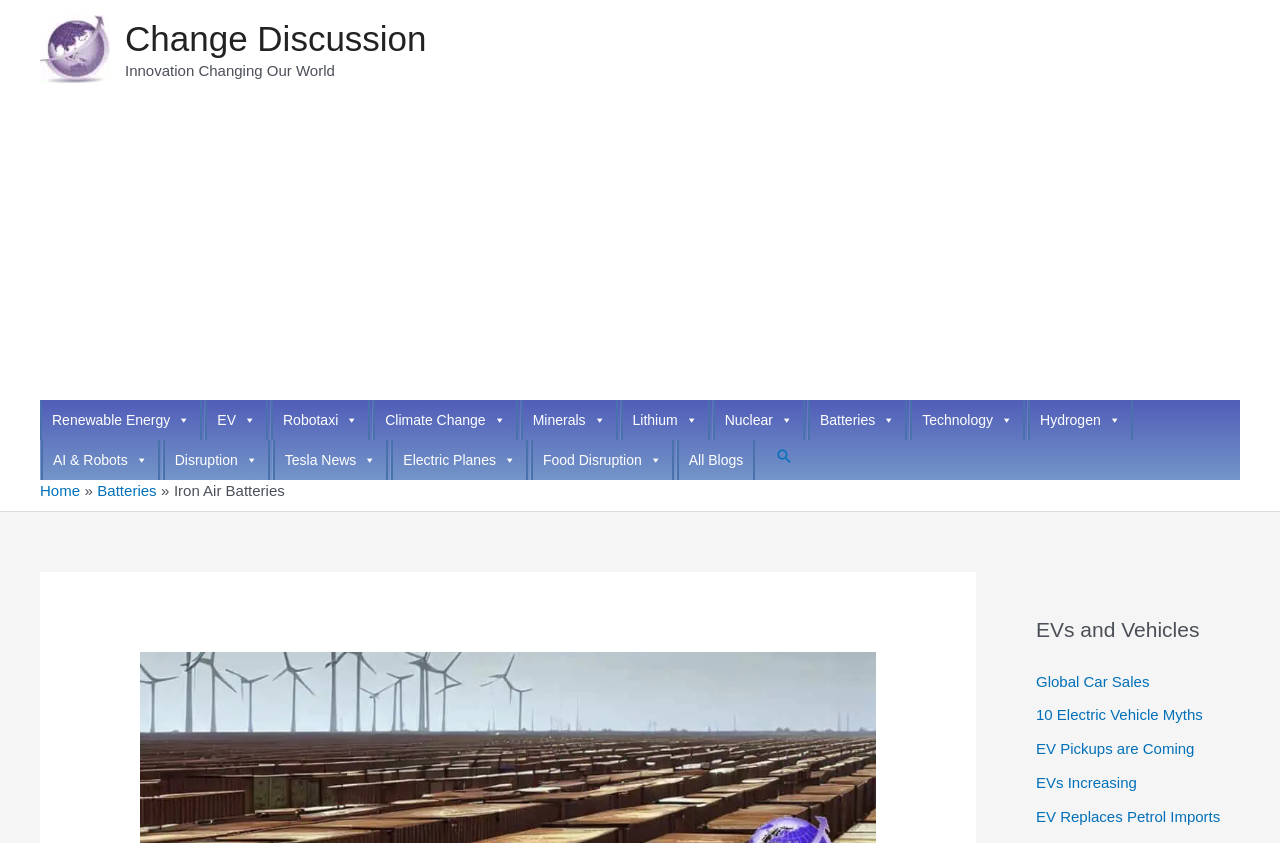What is the bounding box coordinate of the 'Search icon link'?
Answer the question with just one word or phrase using the image.

[0.606, 0.53, 0.62, 0.551]